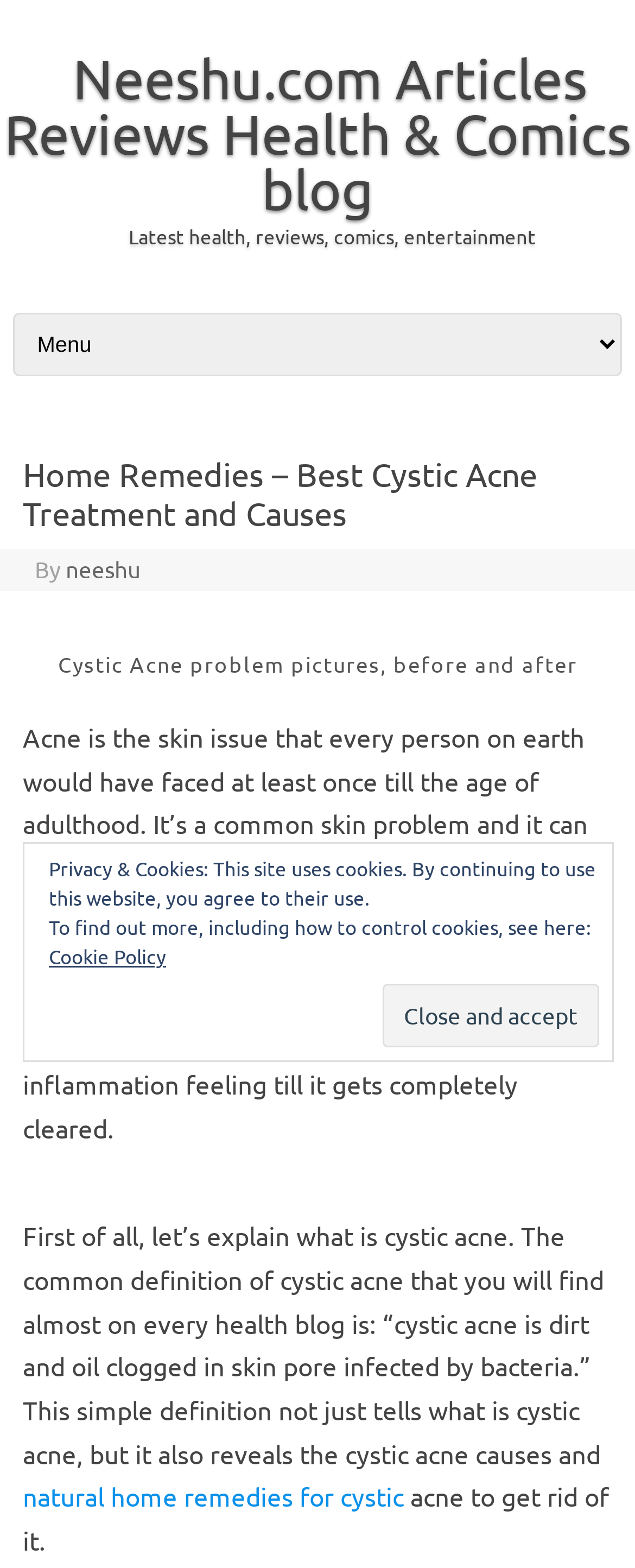Write a detailed summary of the webpage, including text, images, and layout.

The webpage is about home remedies for cystic acne treatment and its causes. At the top left, there is a link to the website's homepage, "Neeshu.com Articles Reviews Health & Comics blog", and a static text describing the website's content, "Latest health, reviews, comics, entertainment". Below this, there is a "Skip to content" link.

The main content area is divided into sections. The first section has a header "Home Remedies – Best Cystic Acne Treatment and Causes" with the author's name "neeshu" next to it. Below the header, there is a figure with an image of cystic acne, accompanied by a caption "Cystic Acne problem pictures, before and after".

The main article starts below the image, discussing acne as a common skin problem that can occur anywhere on the skin, but is more disturbing when it's on the facial skin. The article explains that cystic acne is the most severe and painful form of acne, causing severe inflammation.

The article continues to explain what cystic acne is, citing a common definition that it's caused by dirt and oil clogged in skin pores infected by bacteria. This definition also reveals the causes of cystic acne. There is a link to "natural home remedies for cystic acne" in the middle of the article.

At the bottom of the page, there is a section with a button "Close and accept" and a static text about the website's use of cookies, with a link to the "Cookie Policy" page.